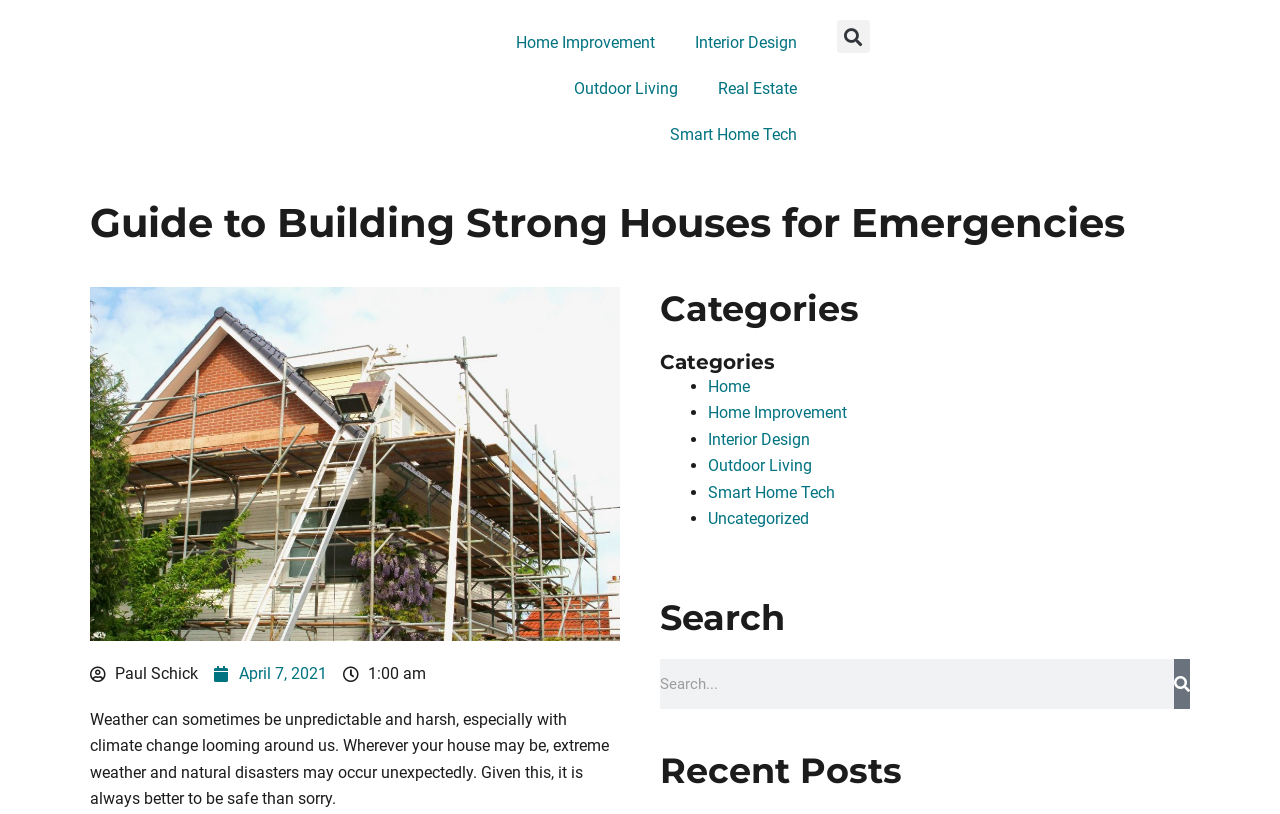Locate the bounding box coordinates of the clickable region necessary to complete the following instruction: "Browse the Home Improvement category". Provide the coordinates in the format of four float numbers between 0 and 1, i.e., [left, top, right, bottom].

[0.553, 0.496, 0.662, 0.519]